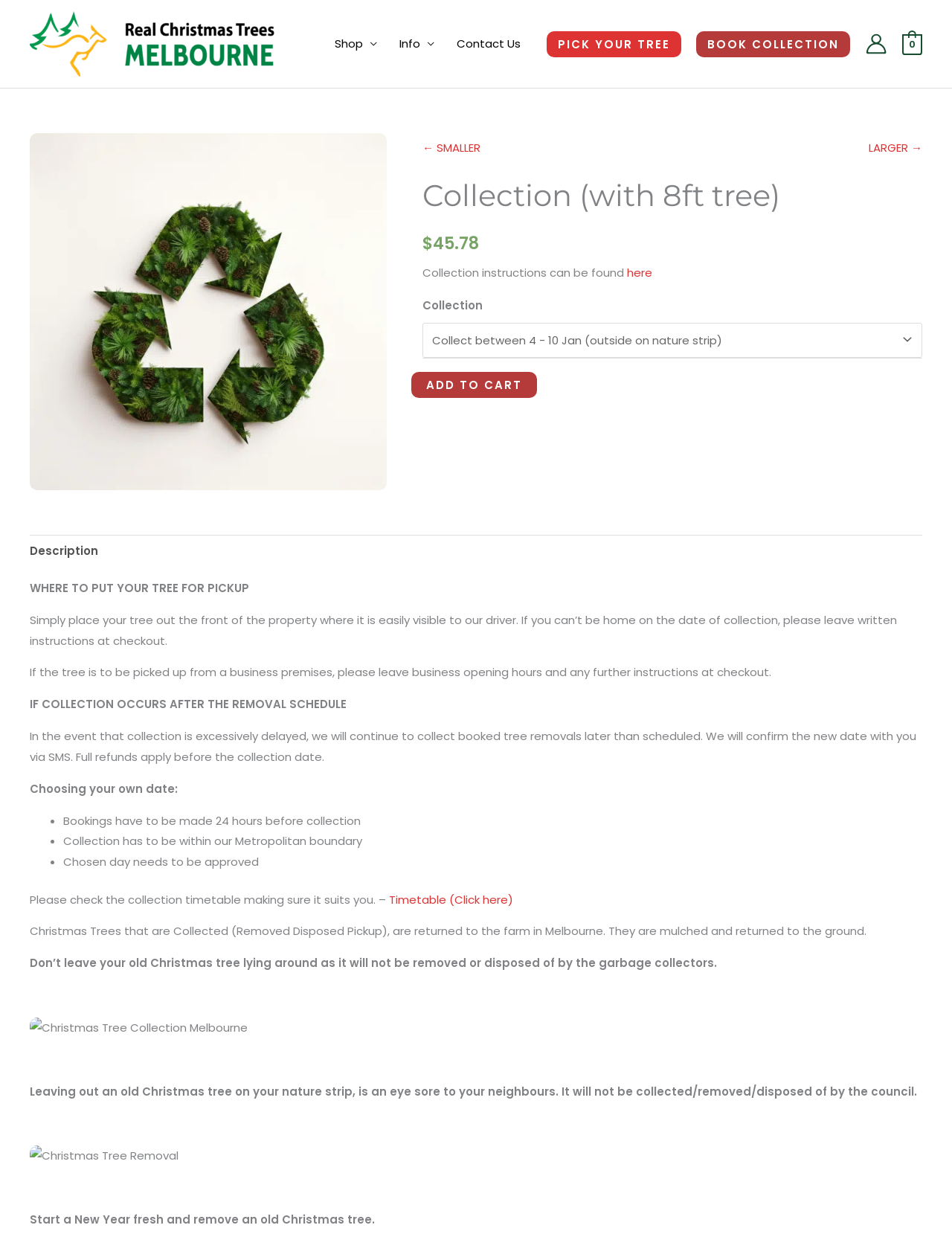Can you find the bounding box coordinates for the element to click on to achieve the instruction: "Click on 'BOOK COLLECTION'"?

[0.731, 0.024, 0.893, 0.045]